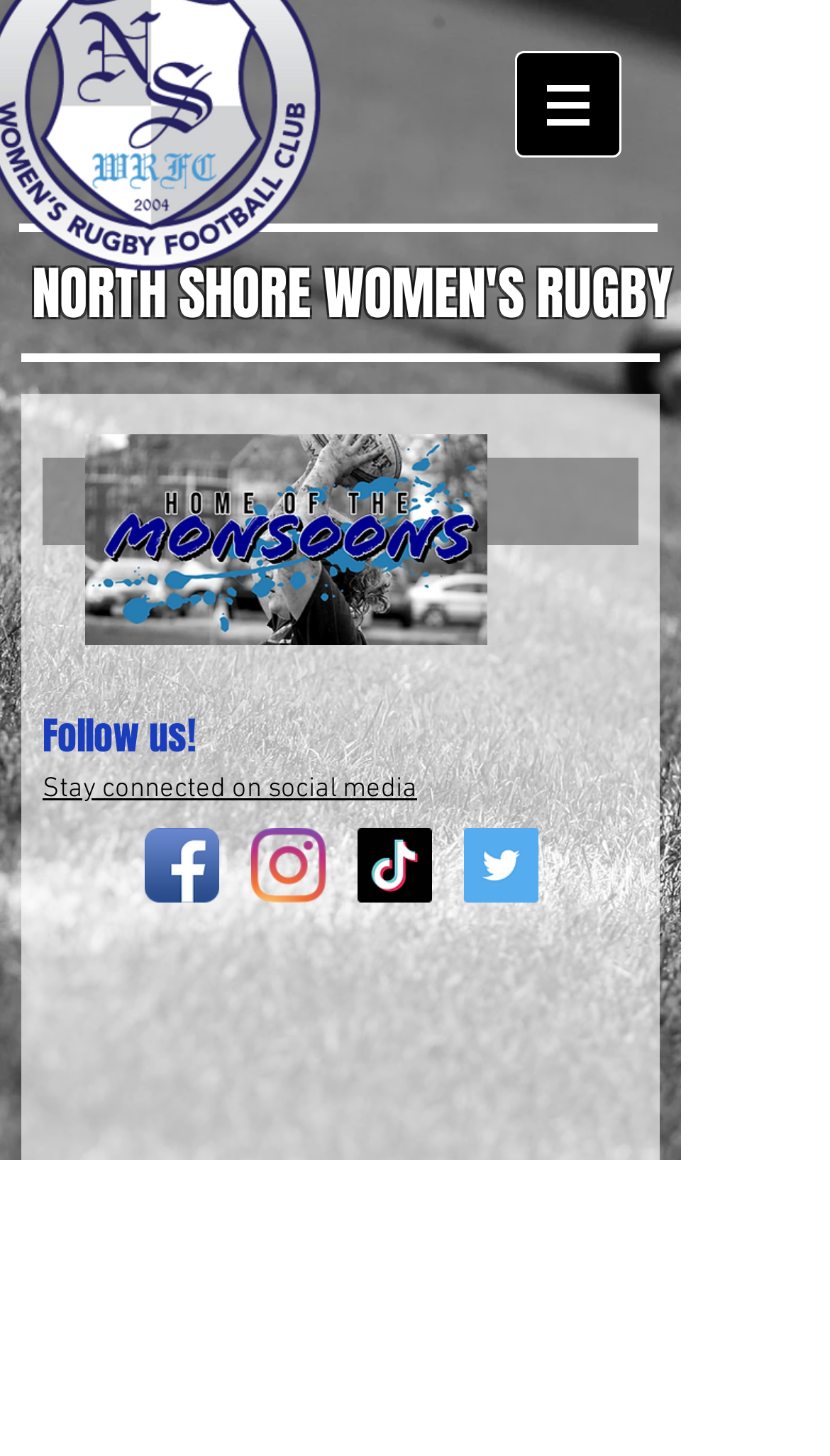What is the call to action for social media?
Answer with a single word or short phrase according to what you see in the image.

Stay connected on social media